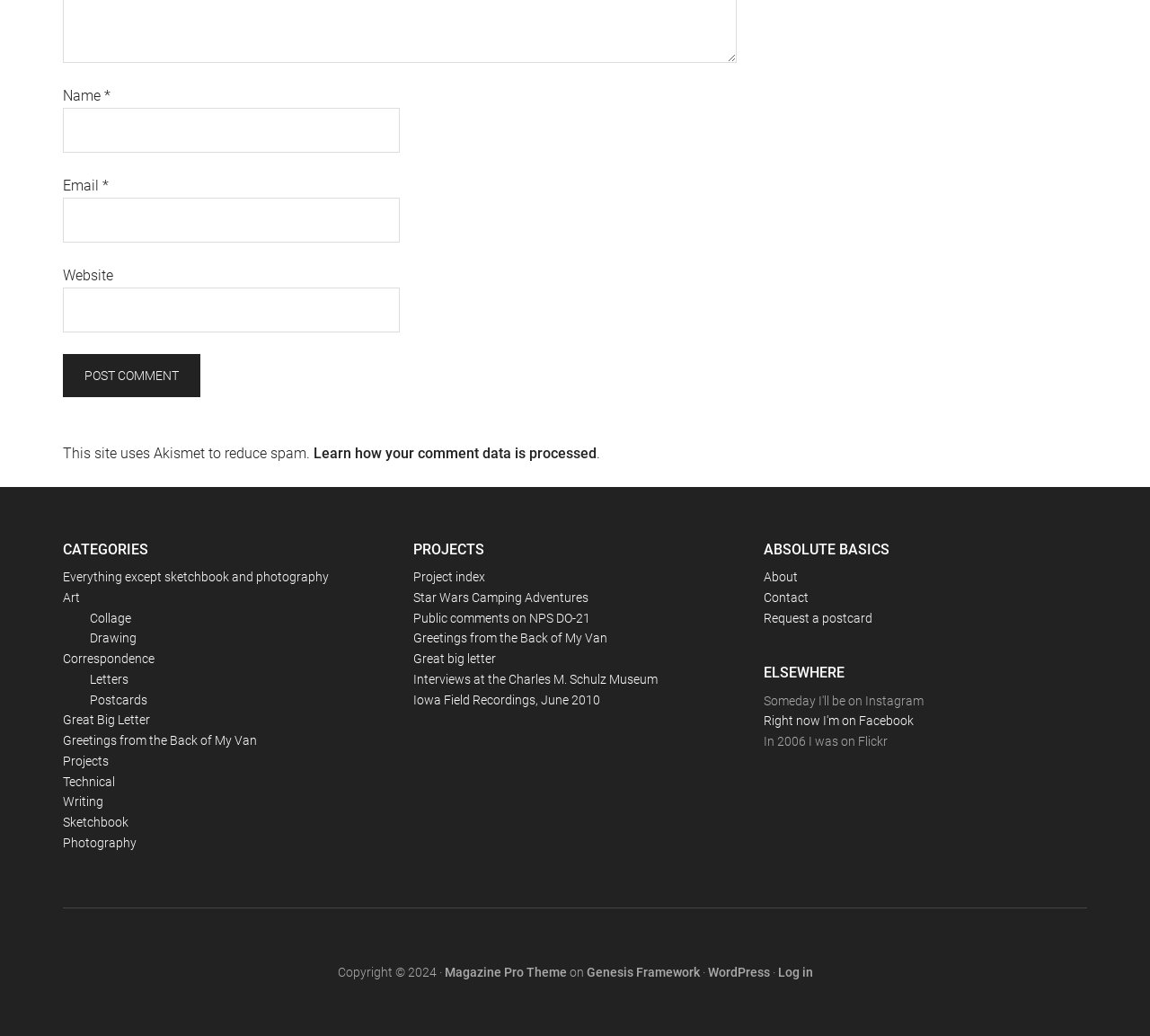Provide a brief response using a word or short phrase to this question:
What is the category 'Great Big Letter' under?

Projects